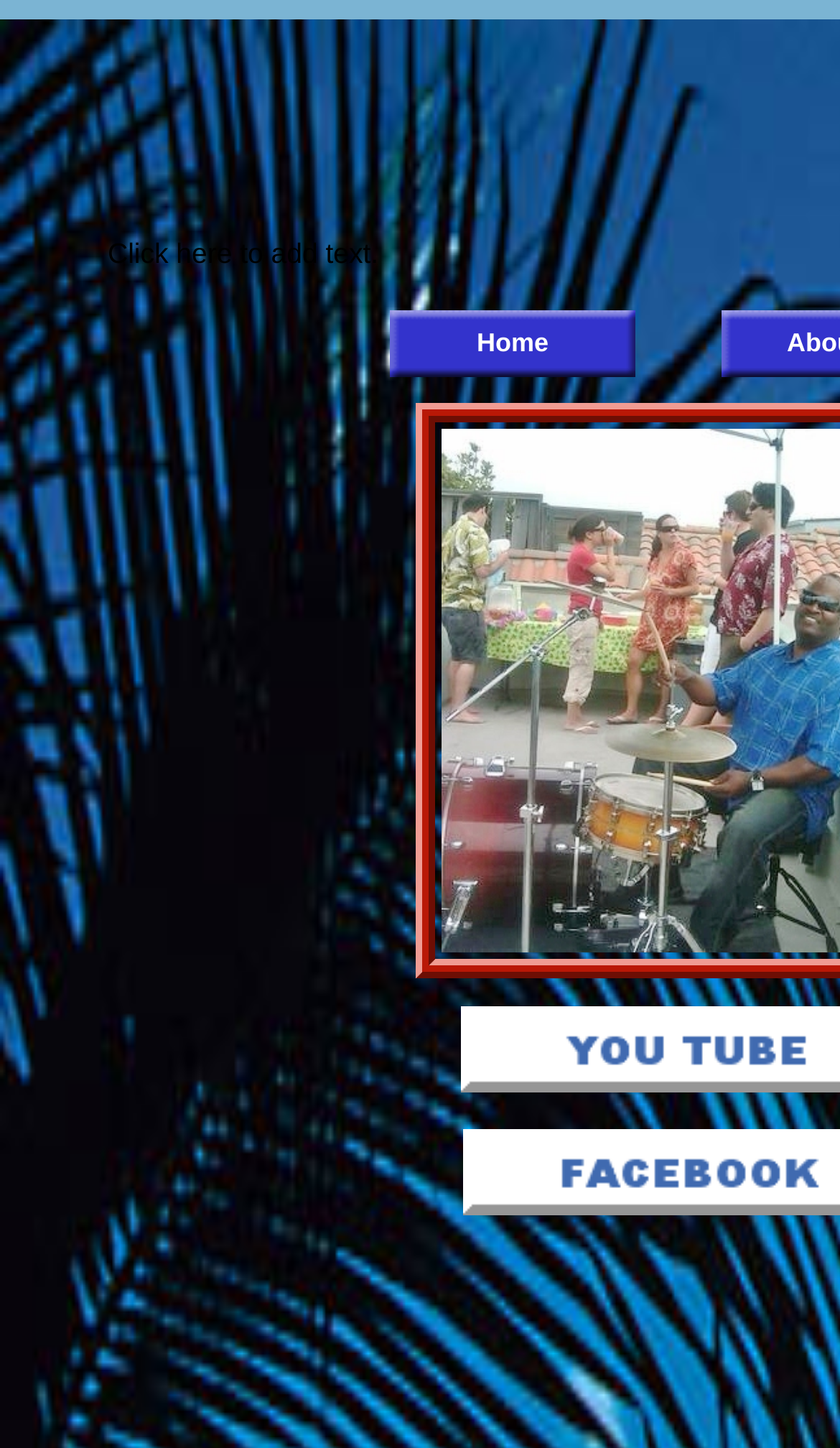Produce a meticulous description of the webpage.

The webpage is titled "Contact Person" and appears to be a simple layout with a few elements. At the top, there is a navigation section with a "Home" link, situated roughly in the middle of the page, taking up about a quarter of the width. 

Below the navigation section, there are five empty table cells arranged horizontally, taking up most of the page's width. These cells are evenly spaced and do not contain any text or content.

On the left side of the page, near the top, there is a text prompt that says "Click here to add text." This text is relatively small and does not seem to be part of the main content of the page.